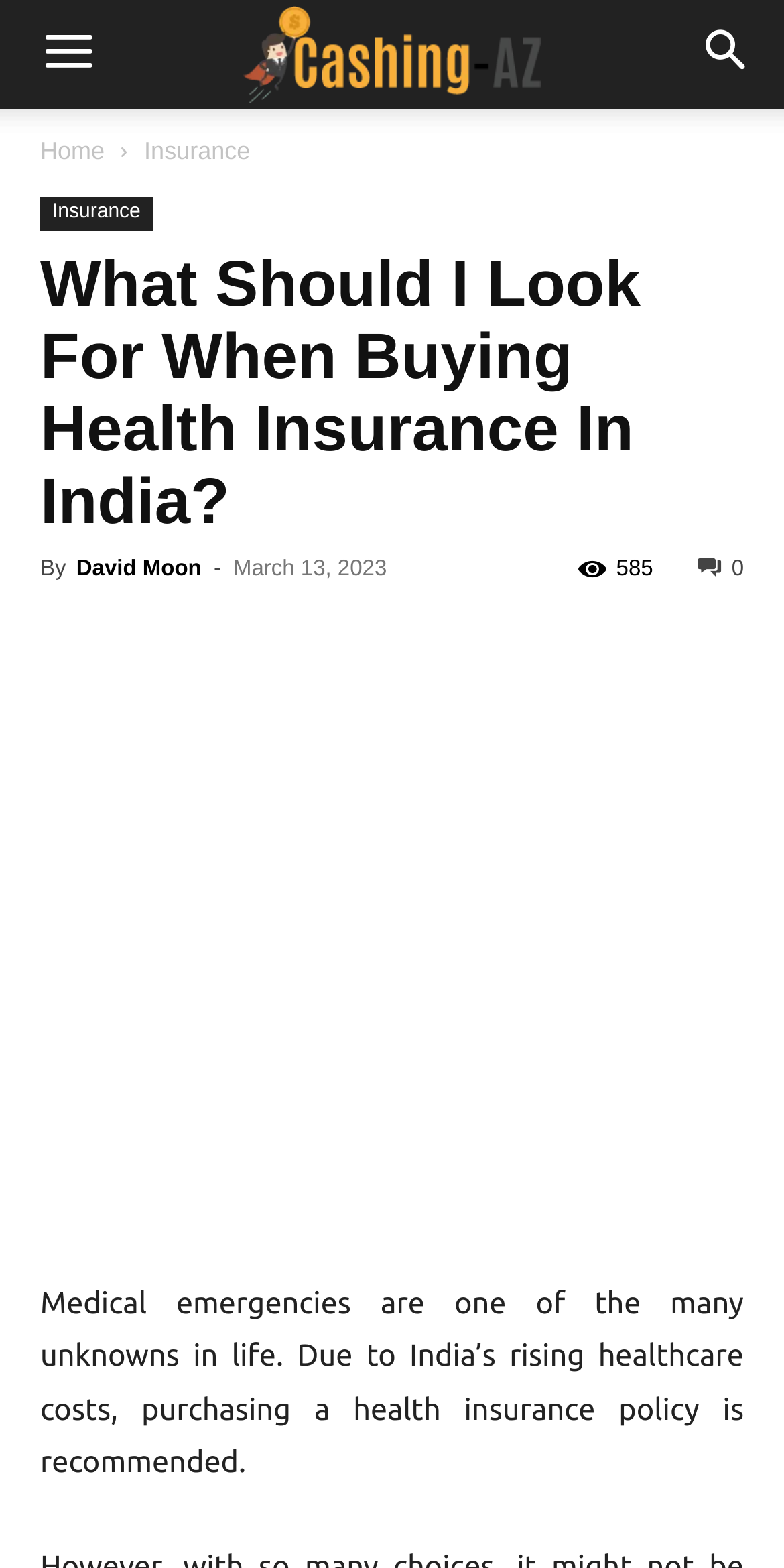What is the date of the article?
Please provide a comprehensive answer based on the visual information in the image.

The date of the article is mentioned as 'March 13, 2023', as indicated by the time element below the heading.